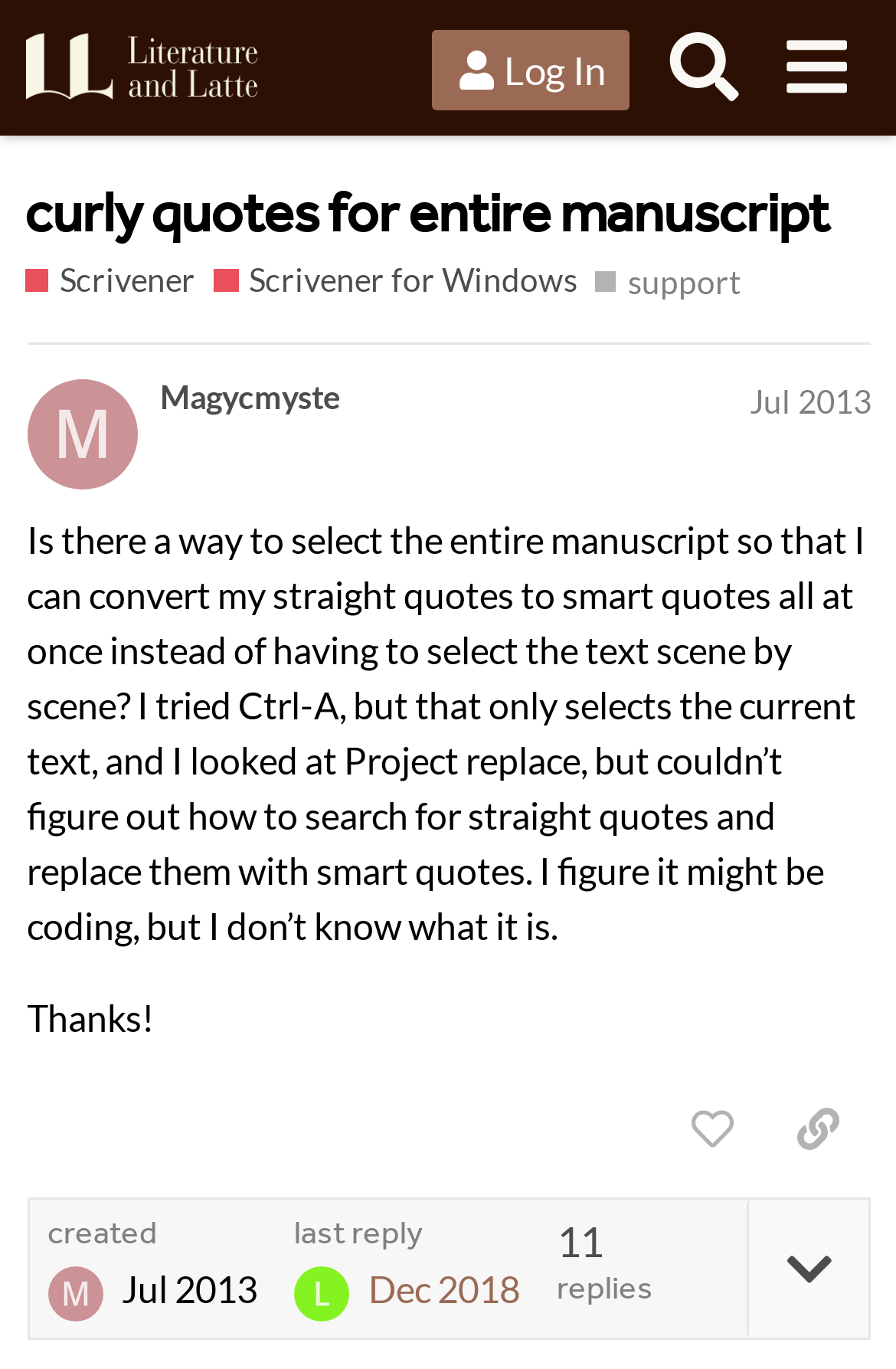What is the name of the forum?
By examining the image, provide a one-word or phrase answer.

Literature & Latte Forums